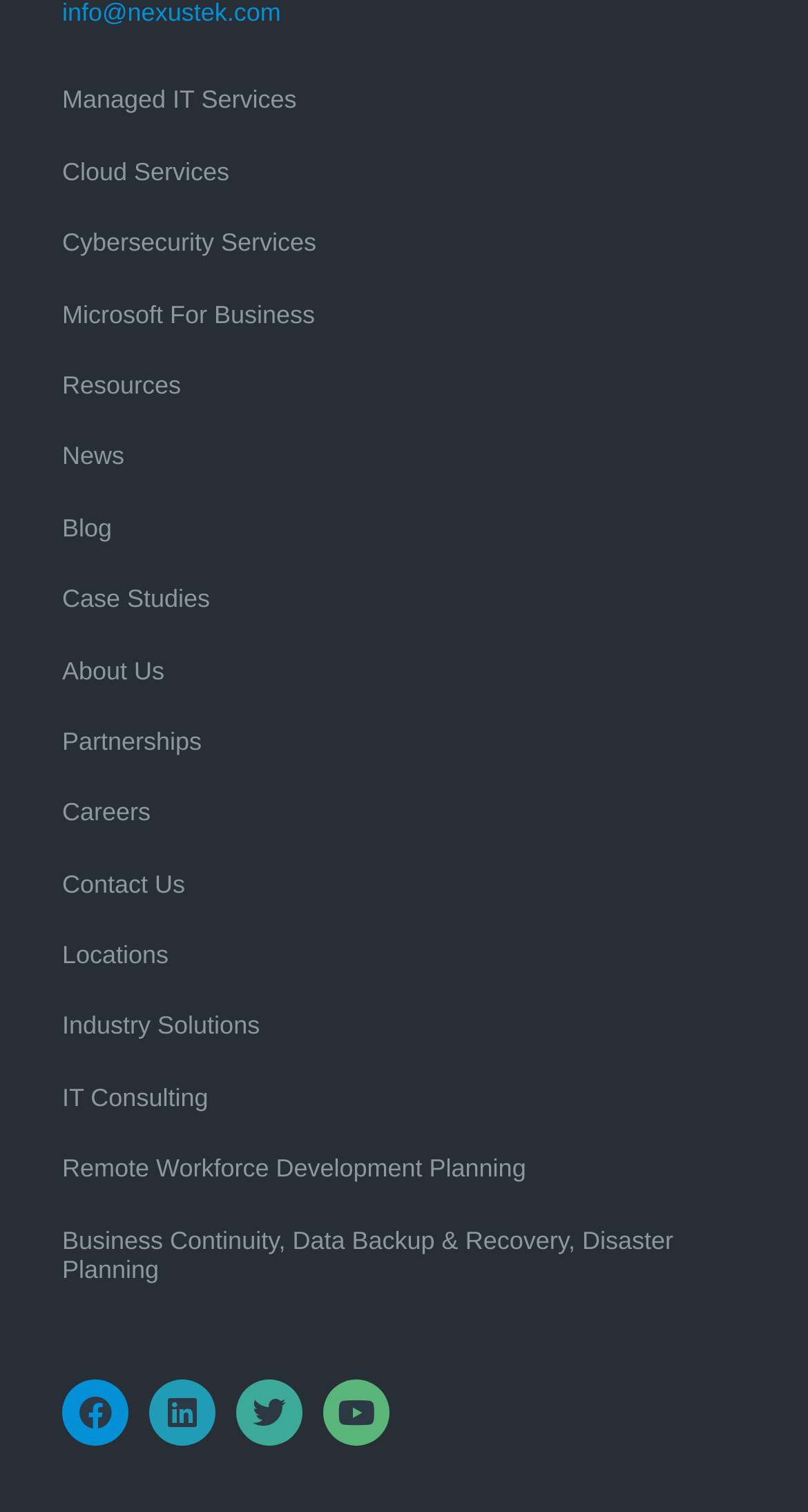Use a single word or phrase to answer this question: 
What is the customer satisfaction rating?

98%